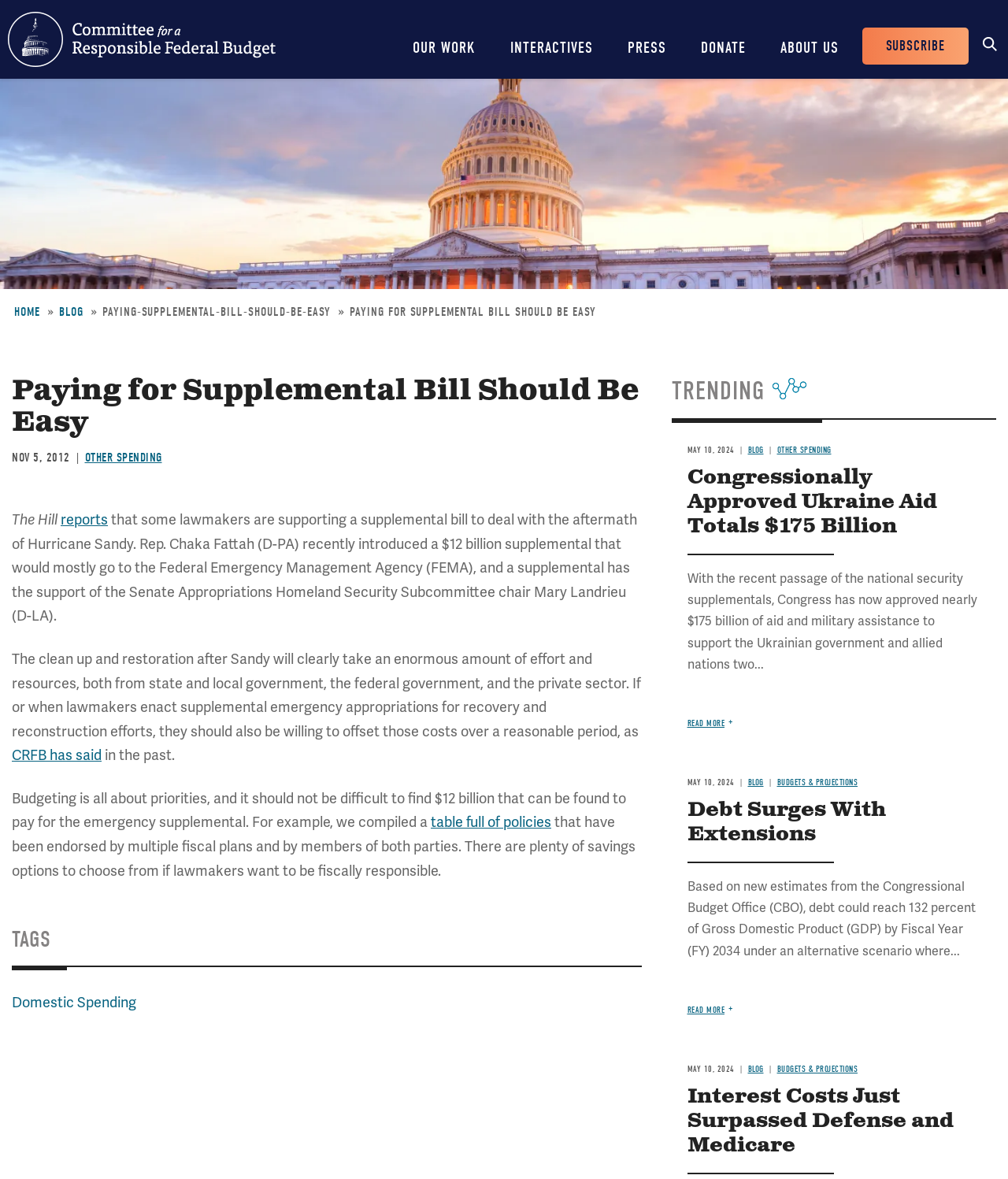Given the element description, predict the bounding box coordinates in the format (top-left x, top-left y, bottom-right x, bottom-right y). Make sure all values are between 0 and 1. Here is the element description: table full of policies

[0.427, 0.69, 0.547, 0.705]